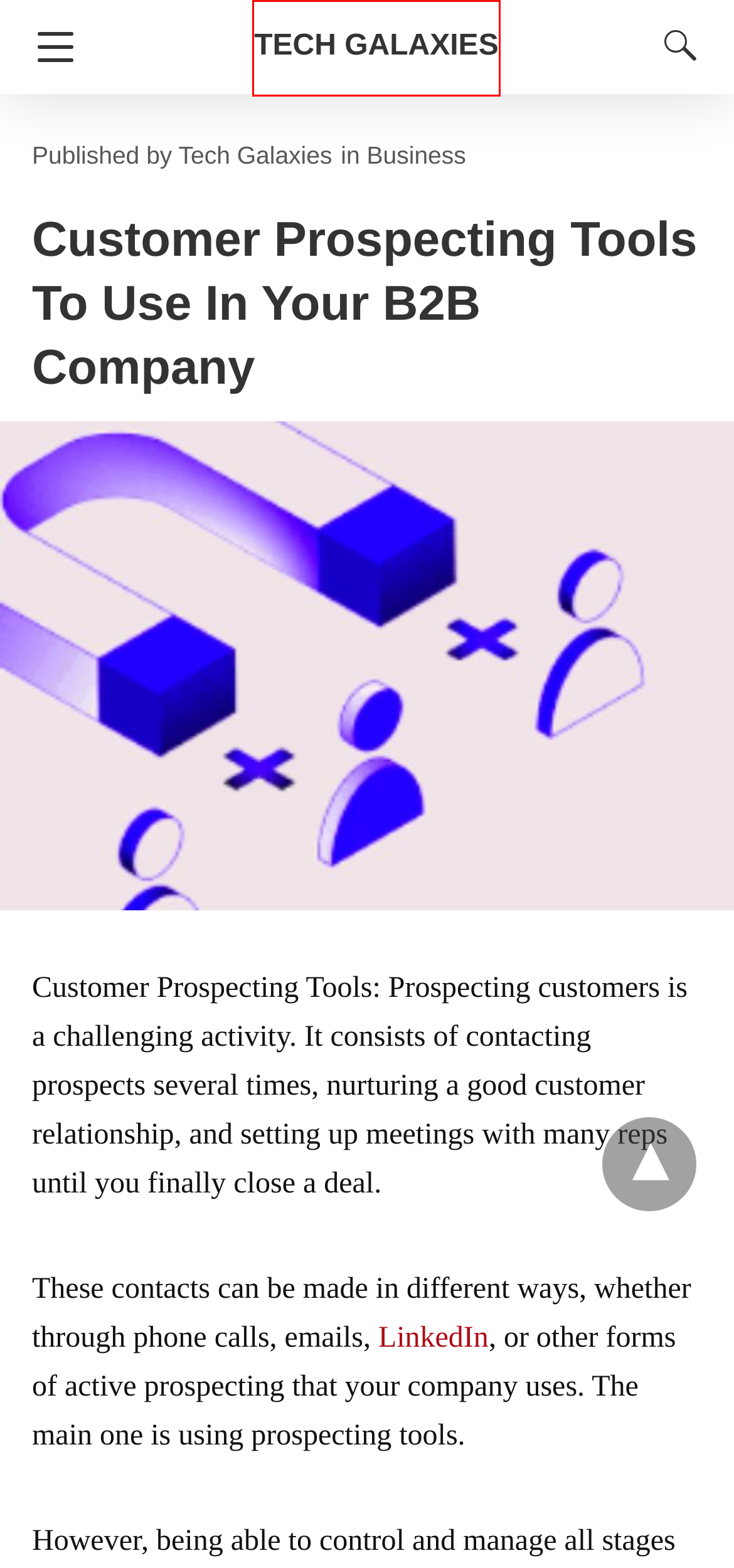Examine the webpage screenshot and identify the UI element enclosed in the red bounding box. Pick the webpage description that most accurately matches the new webpage after clicking the selected element. Here are the candidates:
A. Tech Galaxies - Contact Us
B. Communication Plan of a Company: What You Should Take into Account
C. Why Invest In LinkedIn Marketing Strategies?
D. Tech Galaxies
E. Data Proliferation, The New Monster for Your Business
F. Business Archives - Tech Galaxies
G. Low Code: Is It Essential For Your Business?
H. The Concept Of The Golden Circle At The Service Of Your Digital Strategy

D